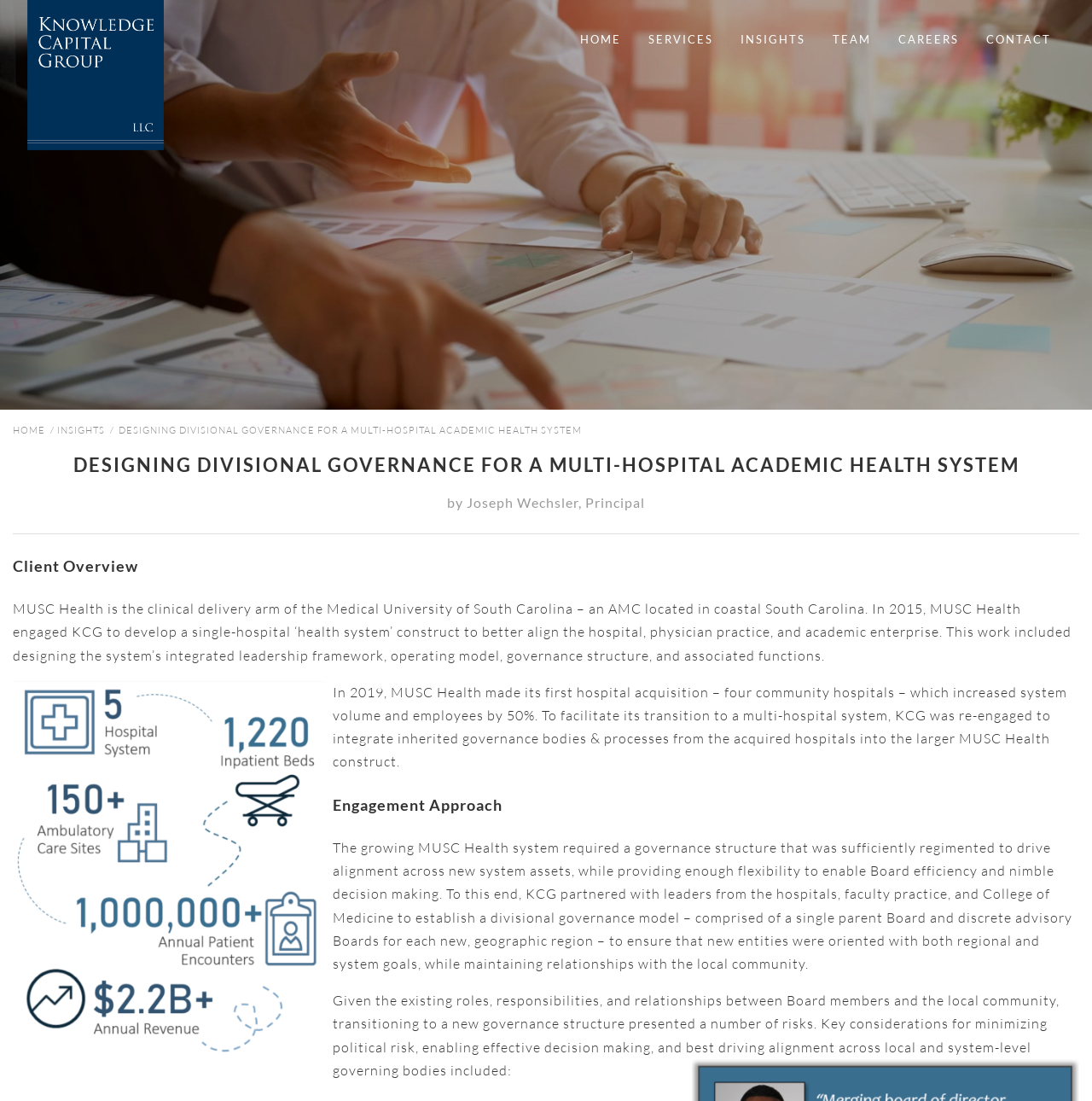Please respond to the question using a single word or phrase:
What is the title of the article?

Designing Divisional Governance for a Multi-Hospital Academic Health System